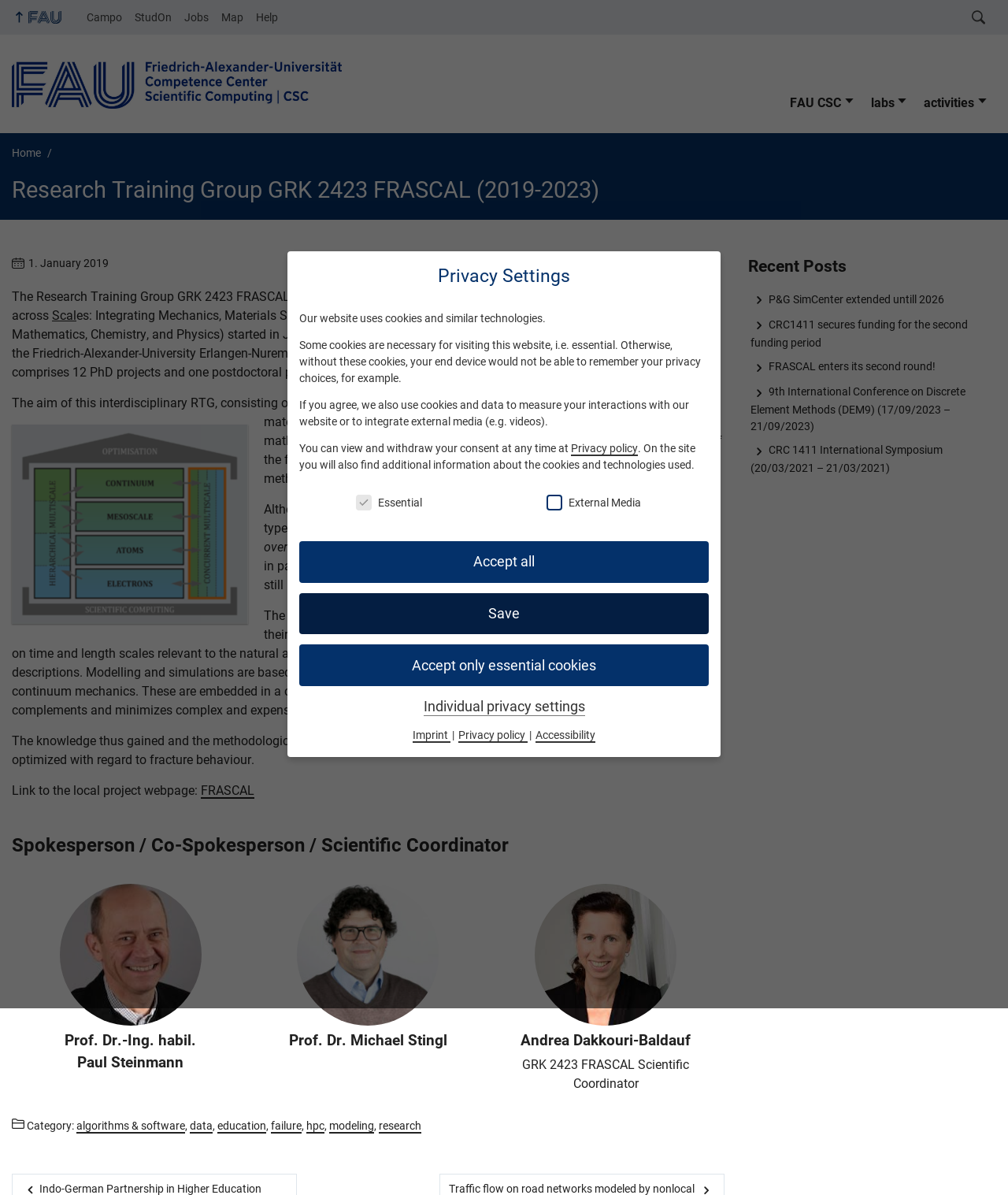Analyze and describe the webpage in a detailed narrative.

The webpage is about the Research Training Group GRK 2423 FRASCAL, which is a research group focused on fracture across scales, integrating mechanics, materials science, mathematics, chemistry, and physics. The group started in January 2019 and consists of 12 PhD projects and one postdoctoral project.

At the top of the page, there are several links for navigation, including "Skip navigation", "Skip to navigation", and "Skip to the bottom". Below these links, there is a navigation menu with links to the central FAU website, Campo, StudOn, Jobs, Map, and Help.

The main content of the page is divided into two sections. On the left side, there is a section with a heading "Research Training Group GRK 2423 FRASCAL (2019-2023)" and a brief description of the group's aim and objectives. Below this, there is a figure with a symbolic picture for the article, and a link to open the image in a large view.

On the right side, there is a sidebar with several sections. The first section is "Recent Posts" with links to five recent posts, including "P&G SimCenter extended until 2026" and "FRASCAL enters its second round!". Below this, there is a section with a heading "Privacy Settings" and a brief description of the website's use of cookies and similar technologies. There are also checkboxes to select which types of cookies to accept.

At the bottom of the page, there is a section with links to the local project webpage and a list of categories, including algorithms & software, data, education, failure, hpc, modeling, and research.